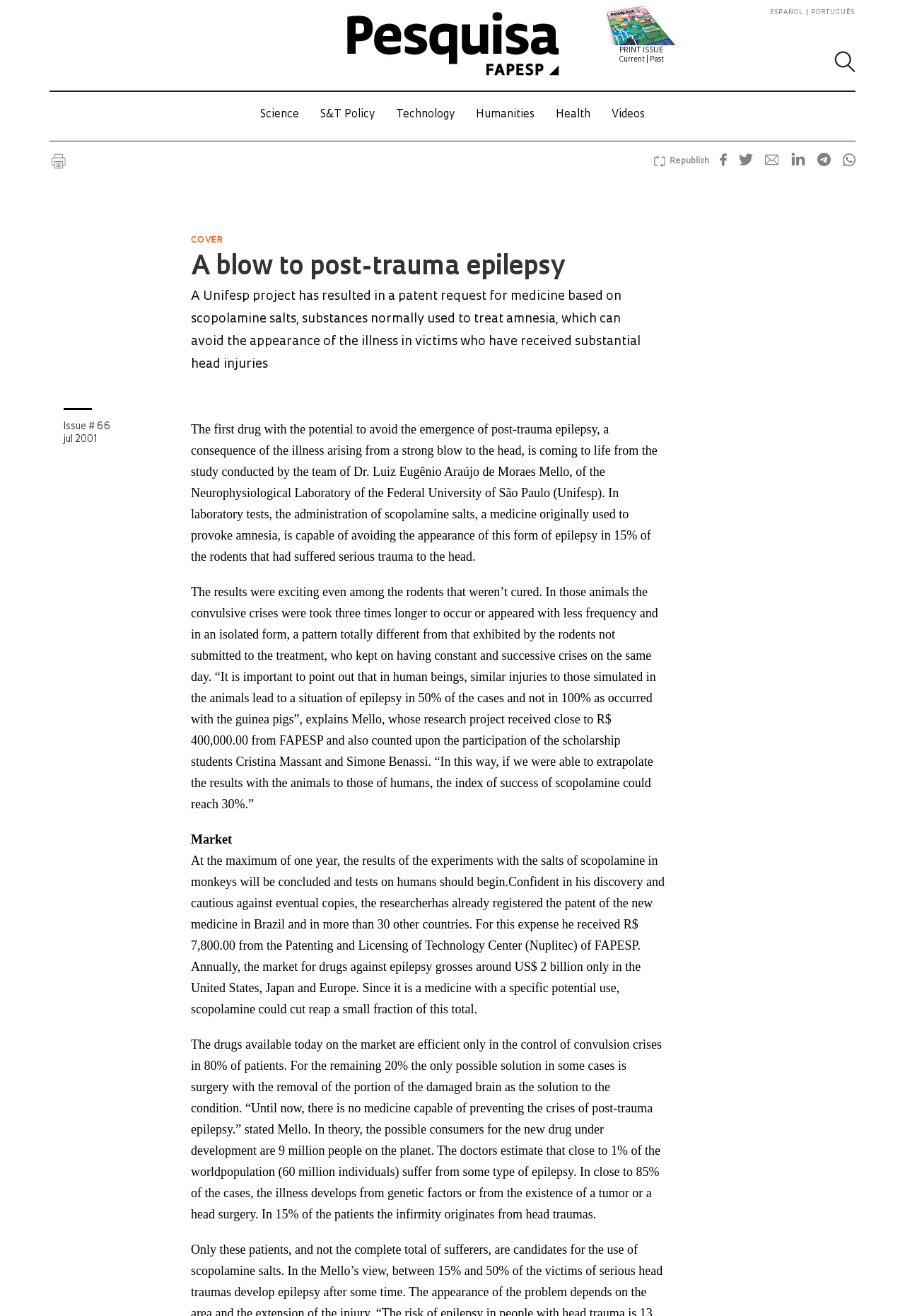Construct a thorough caption encompassing all aspects of the webpage.

This webpage appears to be an article from a scientific journal or magazine, specifically from the Revista Pesquisa Fapesp. The title of the article is "A blow to post-trauma epilepsy" and it discusses a new drug that has the potential to prevent post-trauma epilepsy, a consequence of strong head injuries.

At the top of the page, there is a banner with a link and an image. Below the banner, there are several links to different sections of the website, including "Science", "S&T Policy", "Technology", "Humanities", "Health", and "Videos". 

On the left side of the page, there is a section with links to print the issue, access past issues, and search the website. There is also a search bar and a button to submit a search query.

The main content of the article is divided into several sections. The first section has a heading "COVER" and a subheading "A blow to post-trauma epilepsy". Below the heading, there is a link to the article and a brief summary of the content. 

The next section has a heading "A Unifesp project has resulted in a patent request for medicine based on scopolamine salts..." and it discusses the details of the research project, including the administration of scopolamine salts to rodents and the results of the experiment.

The following sections discuss the potential of the new drug, including its possible use in humans, the market for epilepsy drugs, and the potential consumers for the new drug. There are also several paragraphs of text that provide more information about the research project and its findings.

At the bottom of the page, there are several links to share the article on social media, including Facebook, Twitter, LinkedIn, and WhatsApp. There is also a link to republish the article.